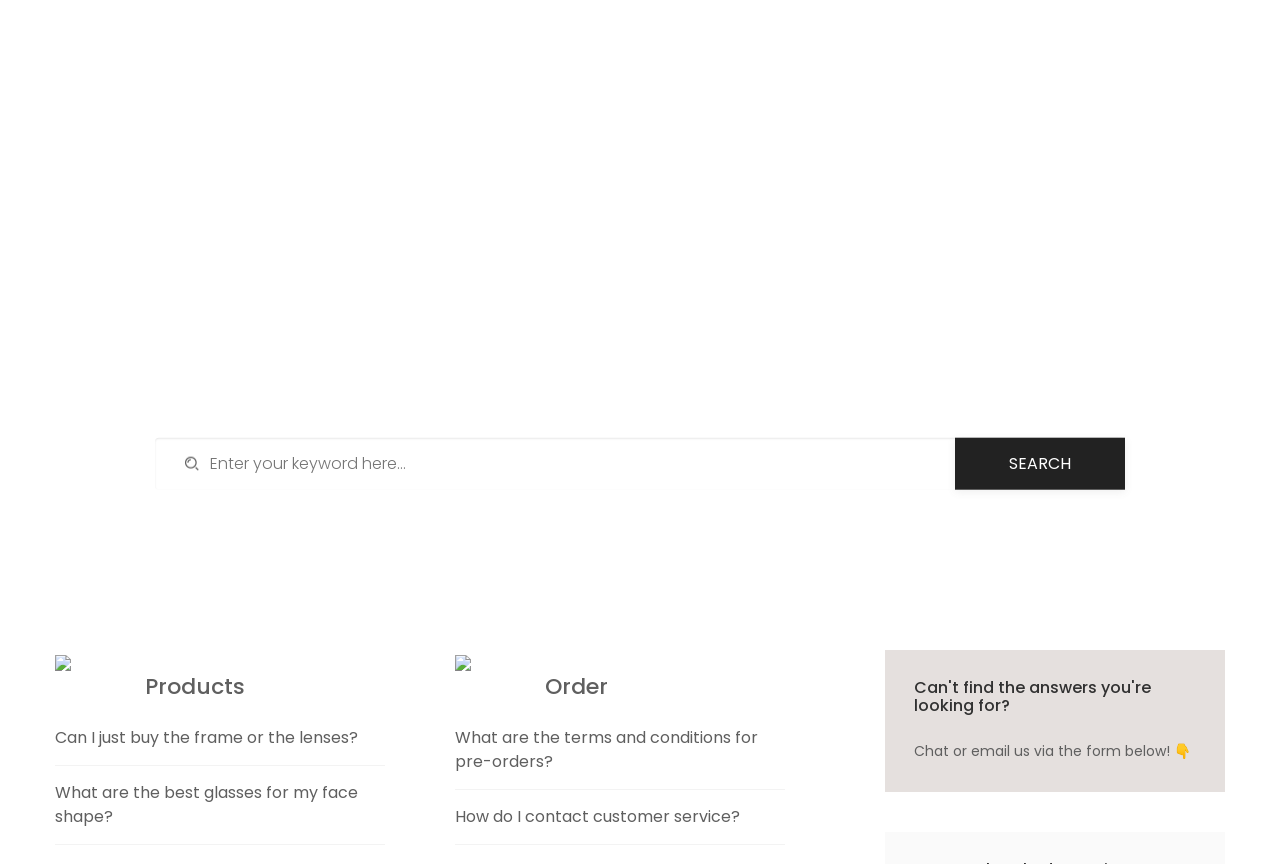Can you find the bounding box coordinates for the element that needs to be clicked to execute this instruction: "Go back to WearGLAS.com"? The coordinates should be given as four float numbers between 0 and 1, i.e., [left, top, right, bottom].

[0.785, 0.036, 0.922, 0.08]